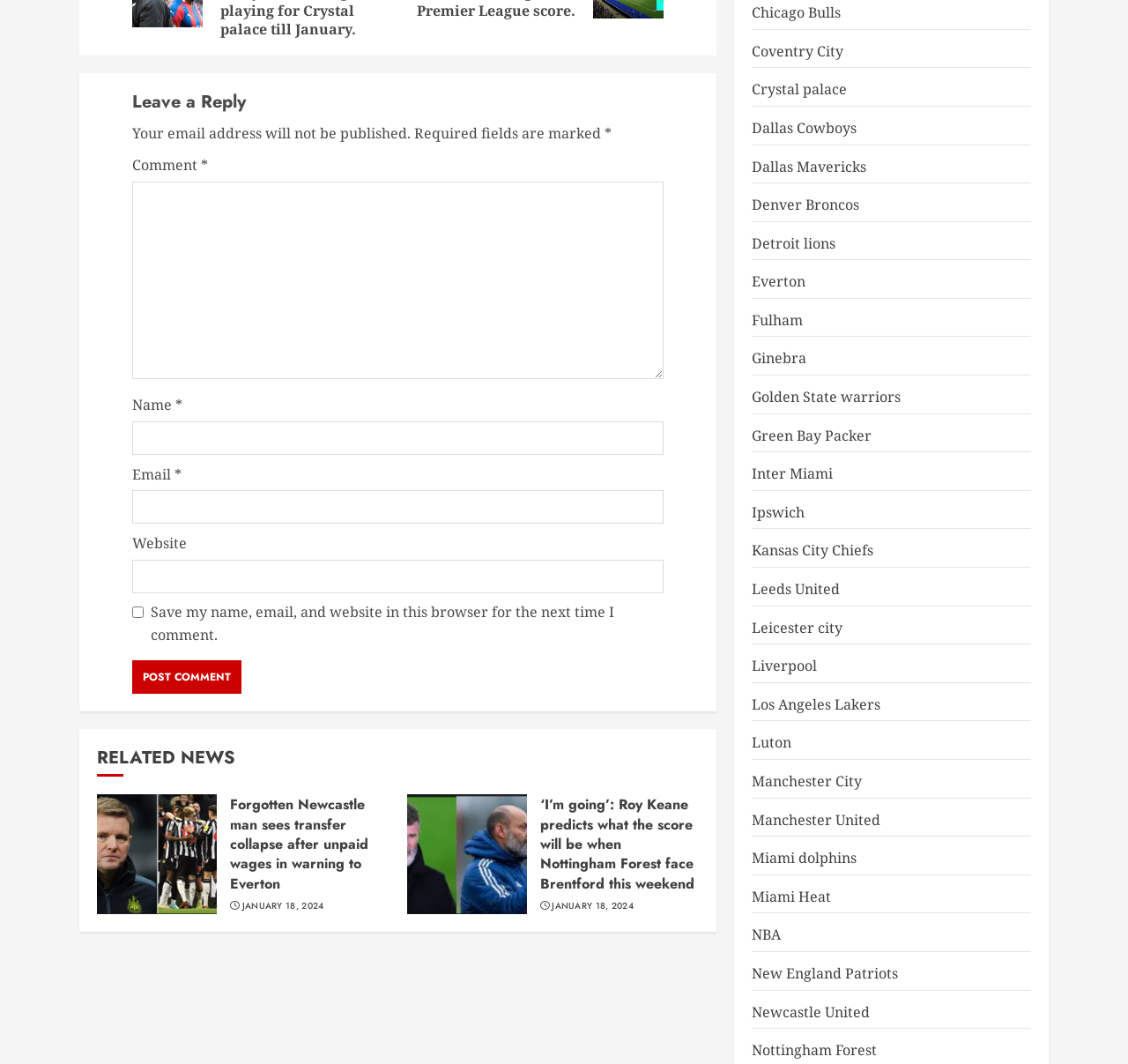Give a one-word or short phrase answer to the question: 
What is the purpose of the 'Post Comment' button?

To submit a comment